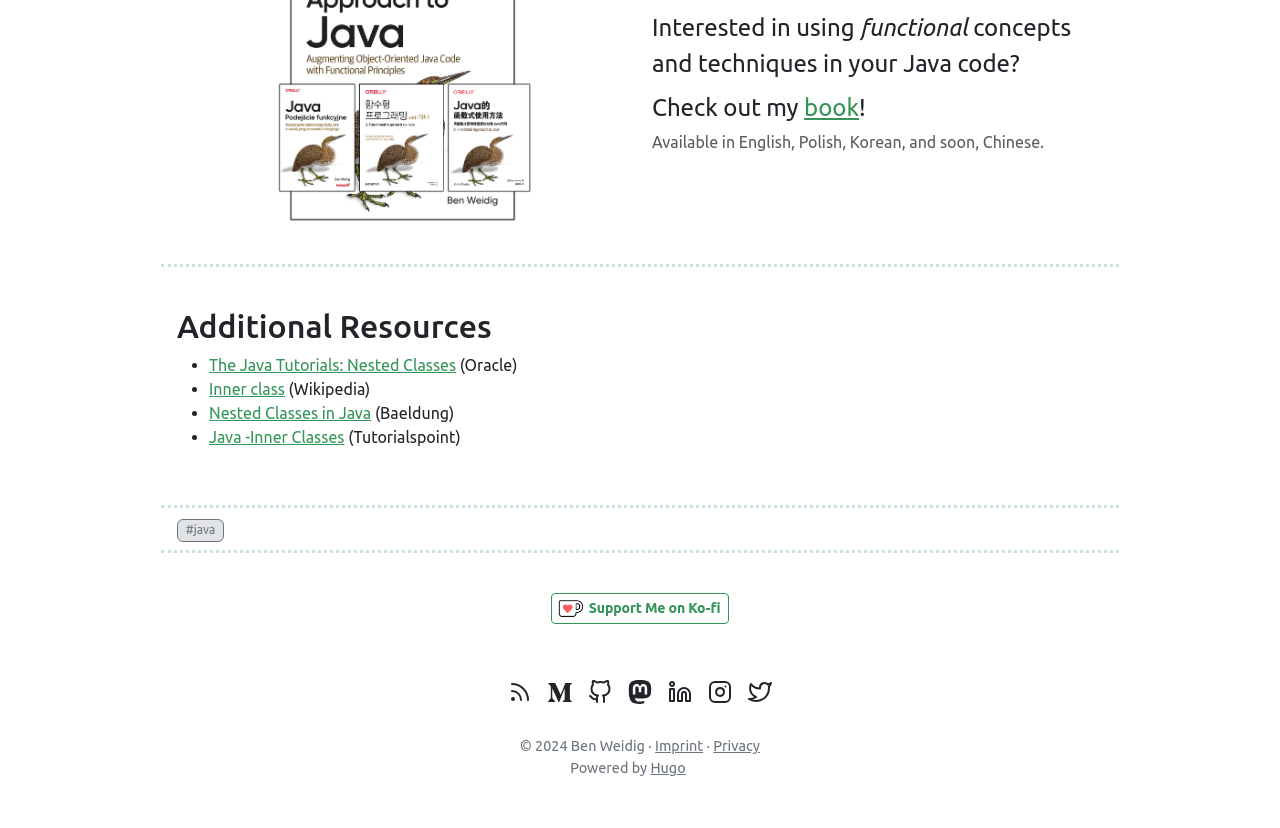How many resources are listed under 'Additional Resources'?
Deliver a detailed and extensive answer to the question.

The answer can be found by counting the number of list items under the 'Additional Resources' heading, which are 'The Java Tutorials: Nested Classes', 'Inner class', 'Nested Classes in Java', and 'Java -Inner Classes'.